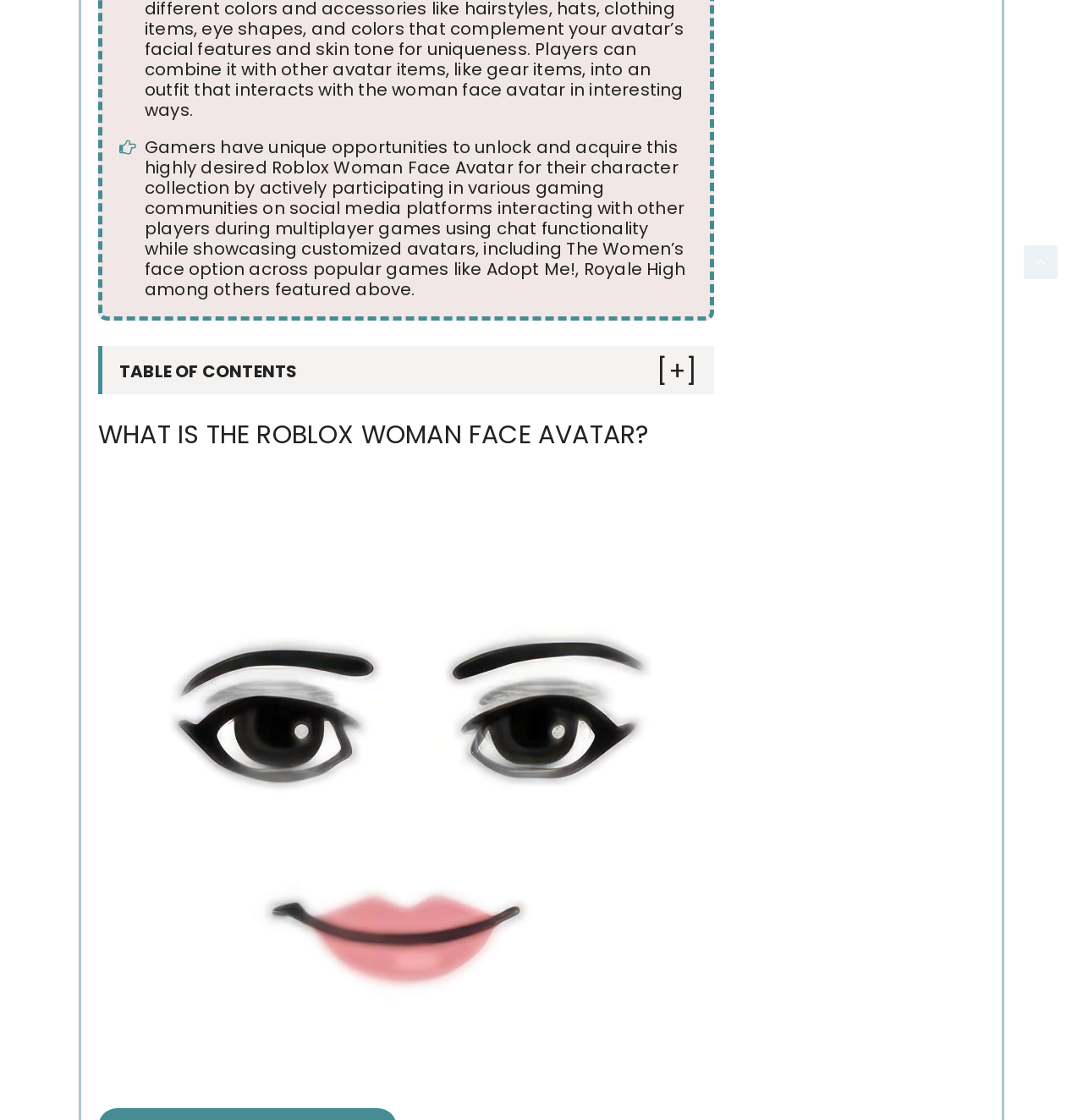Could you indicate the bounding box coordinates of the region to click in order to complete this instruction: "Learn how to customize your Roblox Woman Face Avatar".

[0.135, 0.472, 0.473, 0.487]